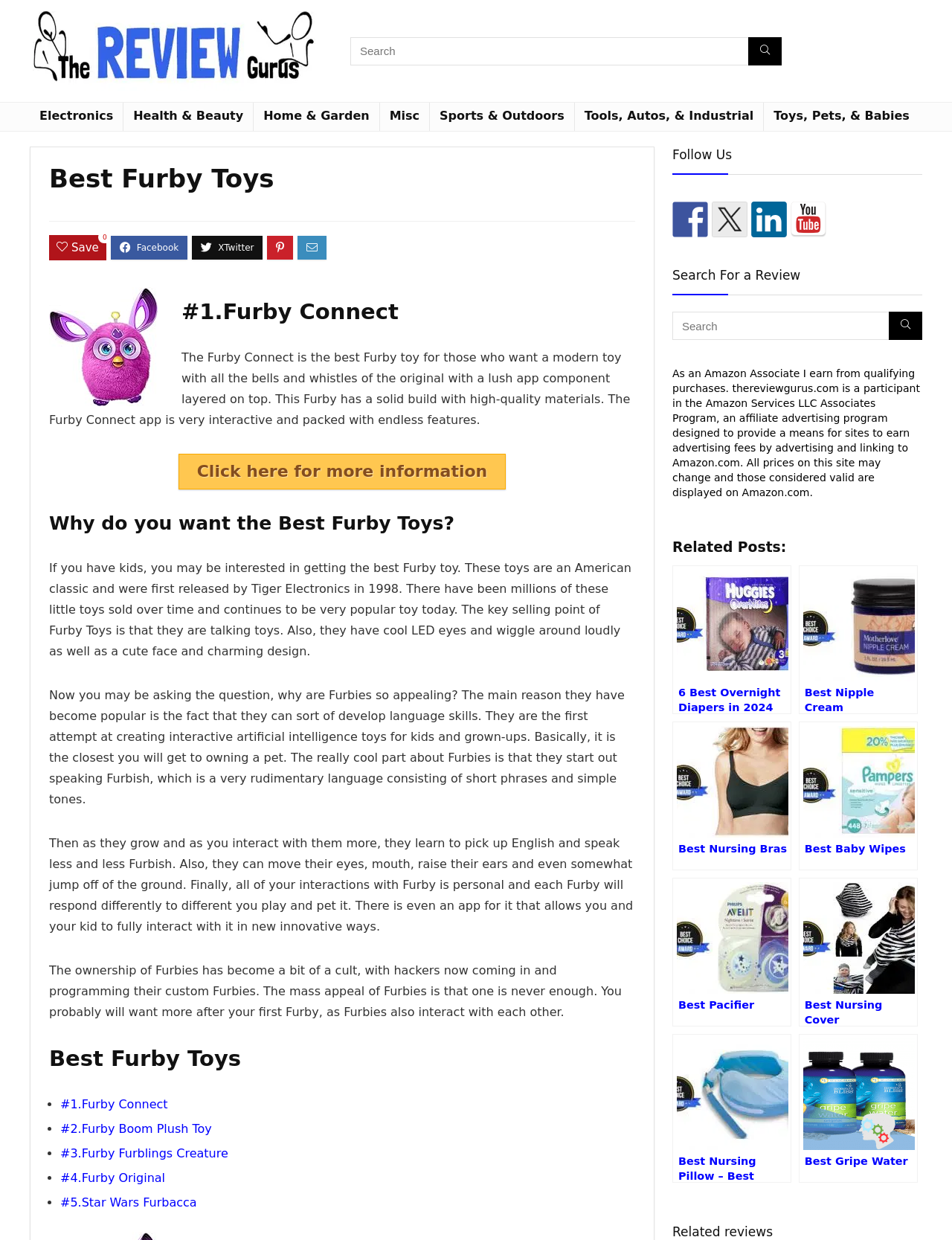Determine the bounding box for the UI element that matches this description: "Misc".

[0.399, 0.083, 0.451, 0.106]